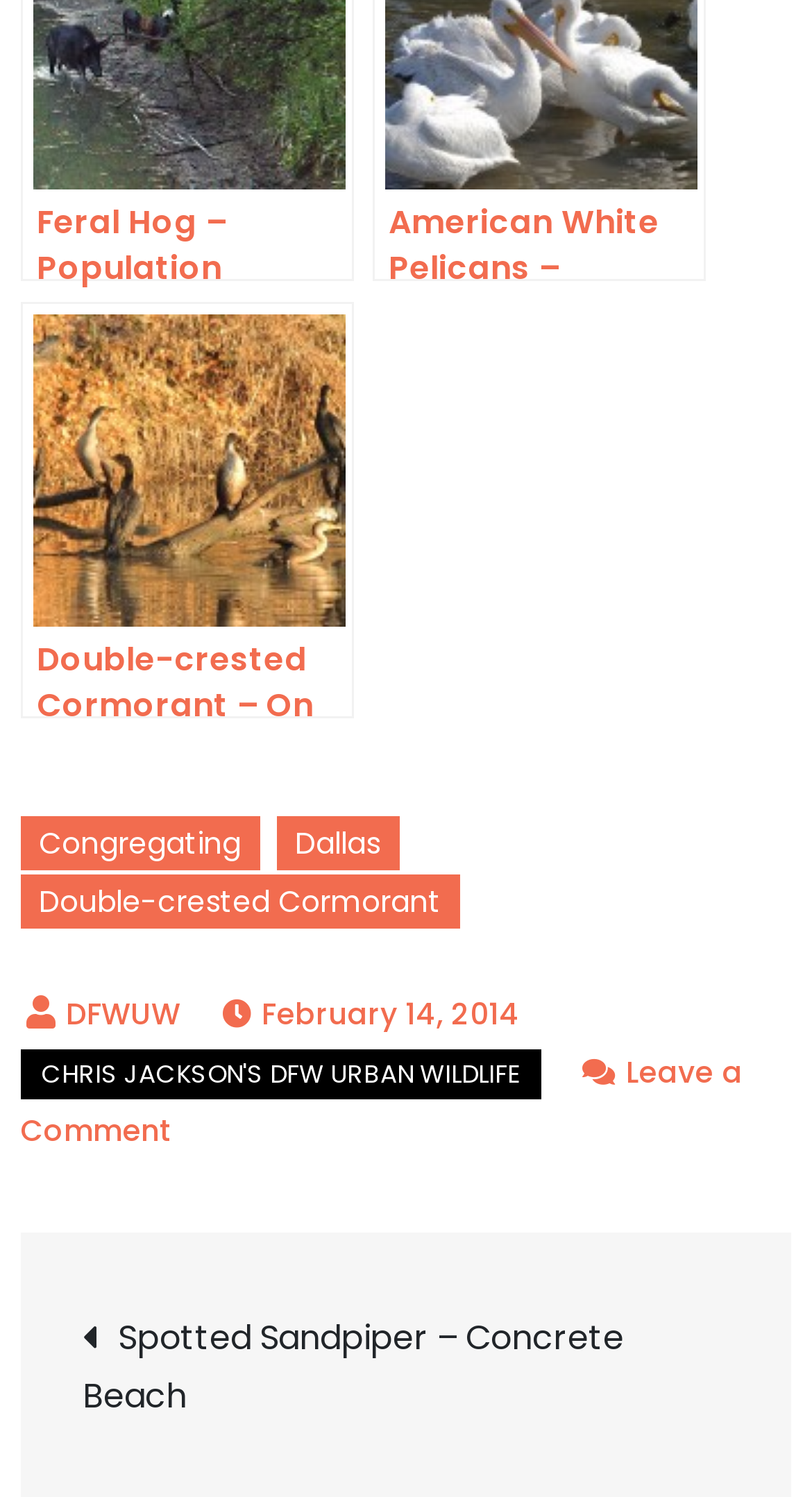Please predict the bounding box coordinates (top-left x, top-left y, bottom-right x, bottom-right y) for the UI element in the screenshot that fits the description: December 9, 2013 Madrid Home

None